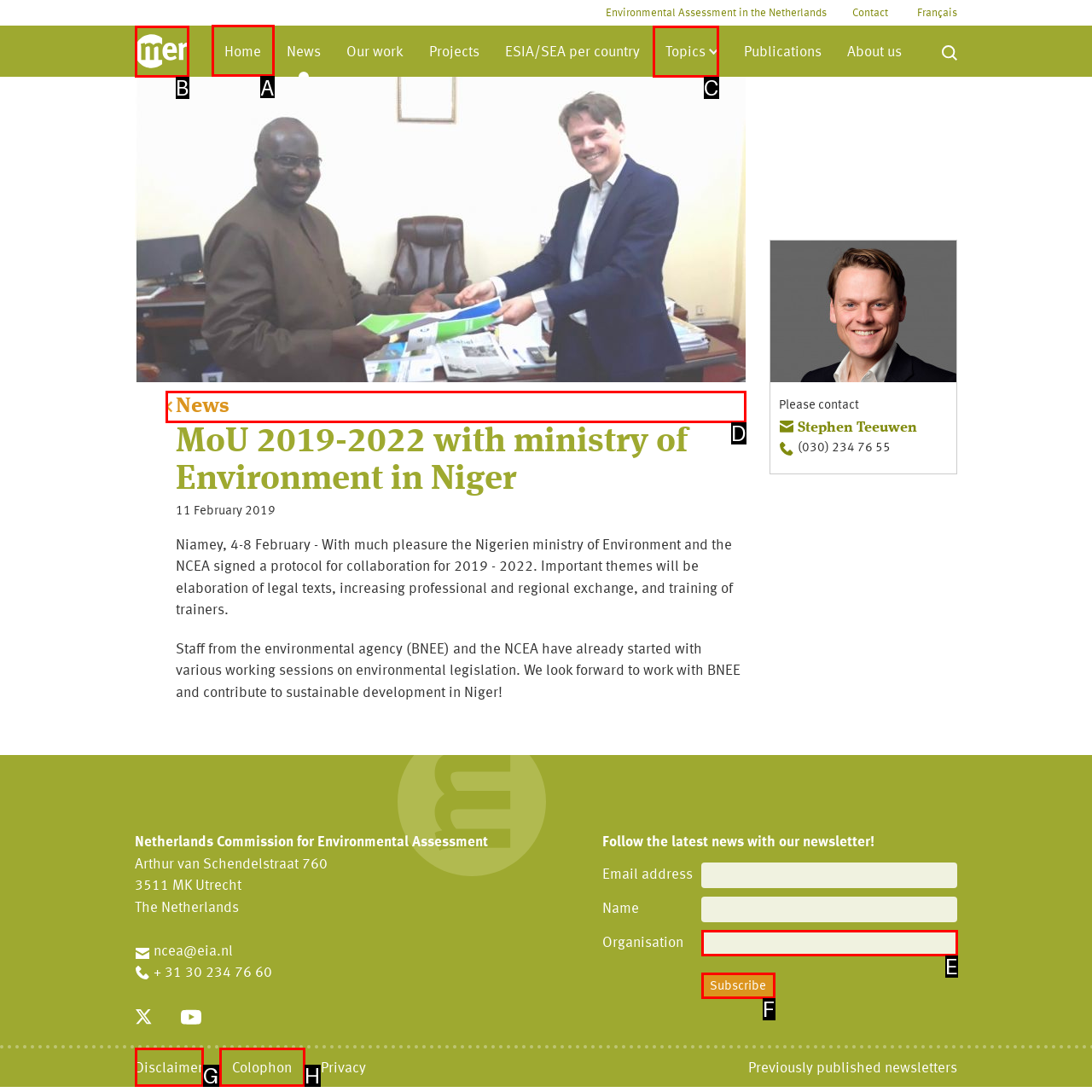Indicate which red-bounded element should be clicked to perform the task: Click the Home link Answer with the letter of the correct option.

A